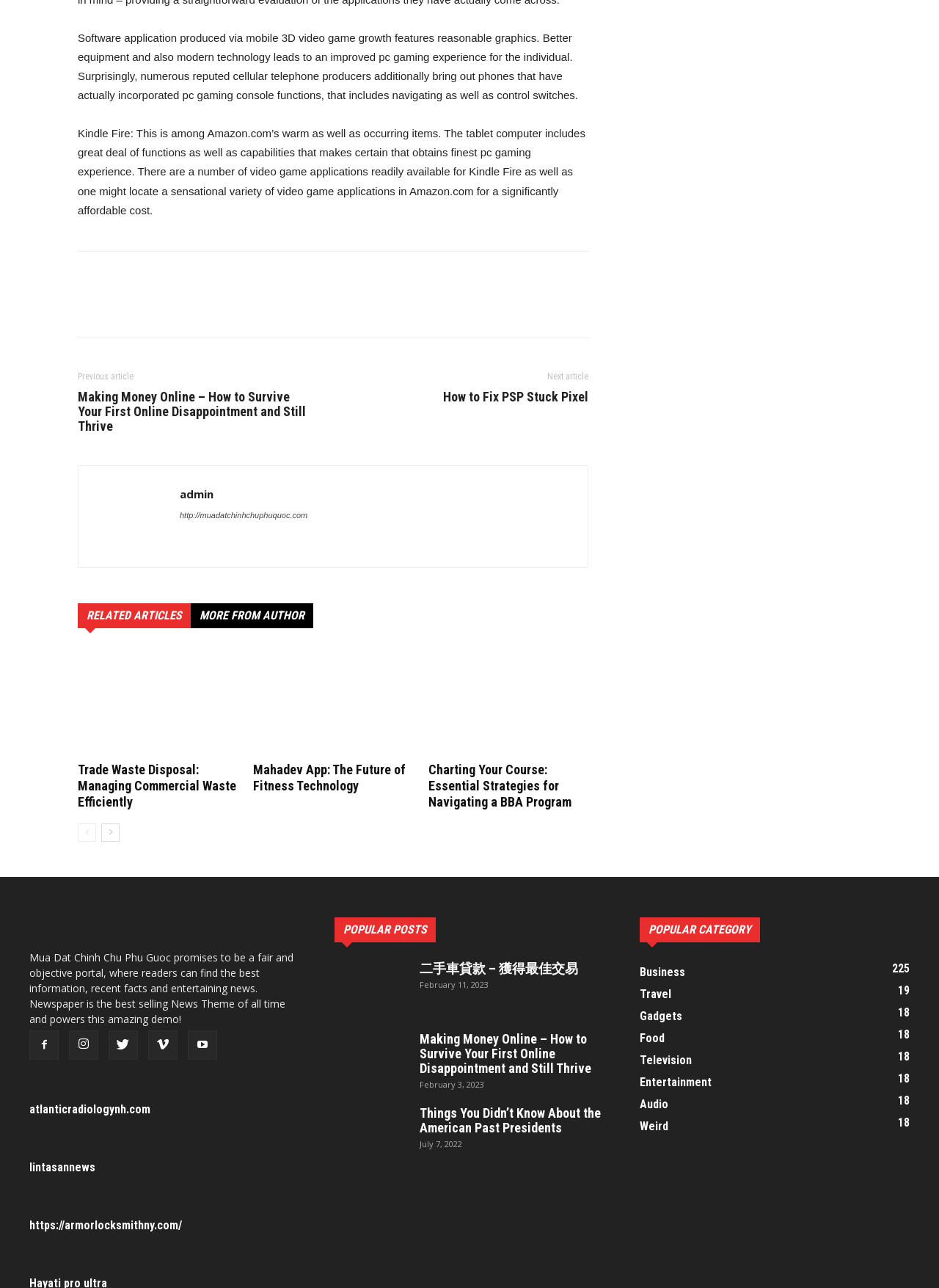Please give a concise answer to this question using a single word or phrase: 
What is the title of the first related article?

Trade Waste Disposal: Managing Commercial Waste Efficiently